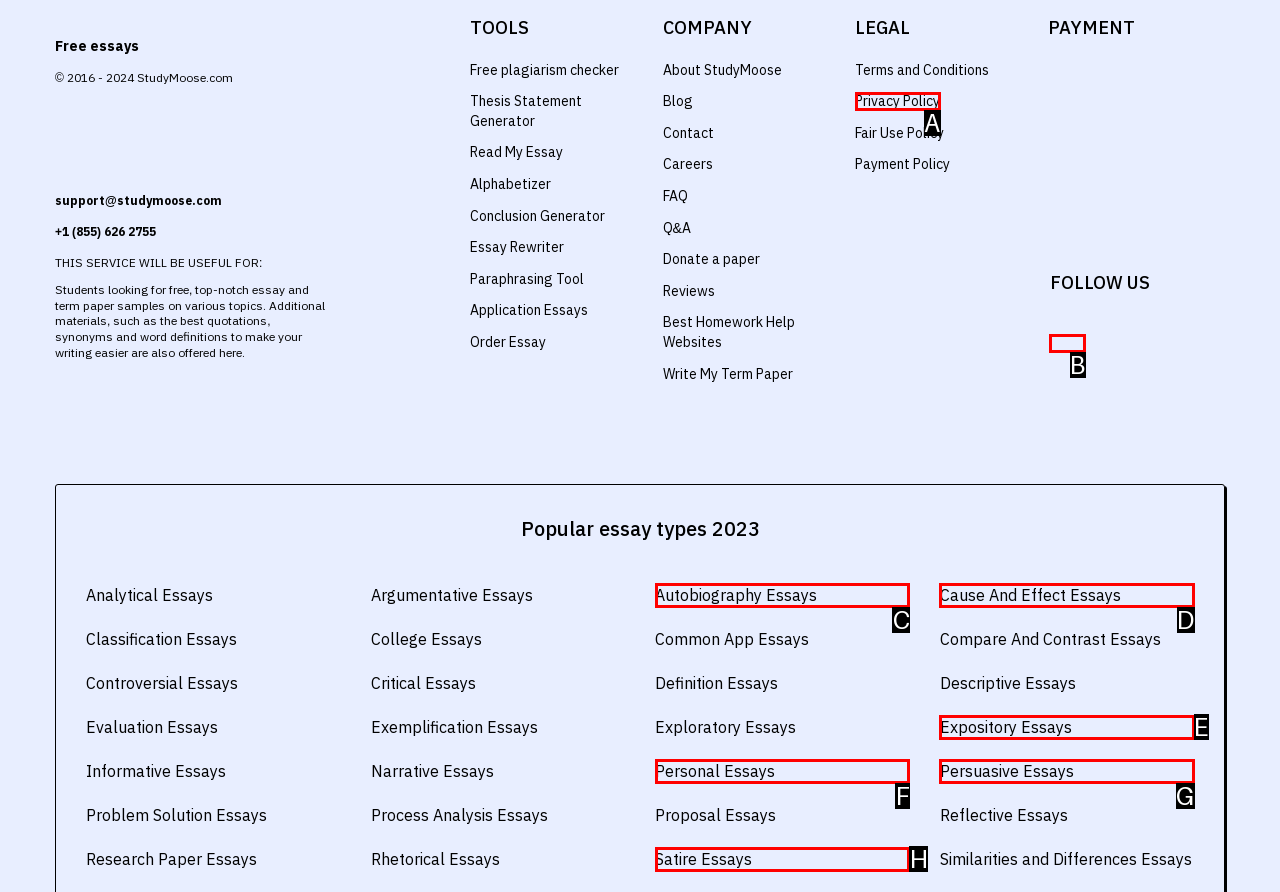Tell me which one HTML element I should click to complete the following instruction: Follow StudyMoose on Twitter
Answer with the option's letter from the given choices directly.

B